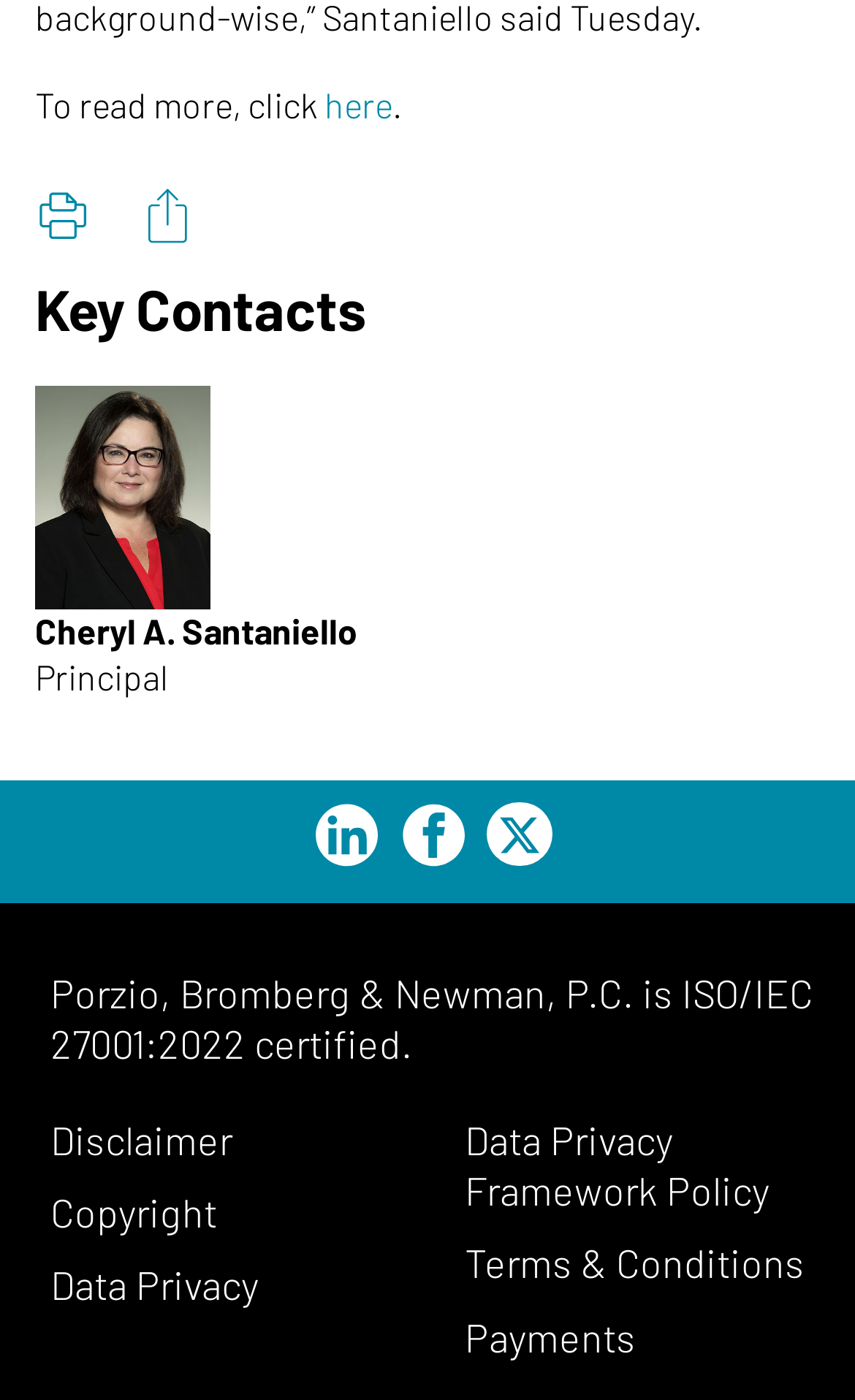Provide a brief response using a word or short phrase to this question:
How many social media profiles are linked on the page?

3